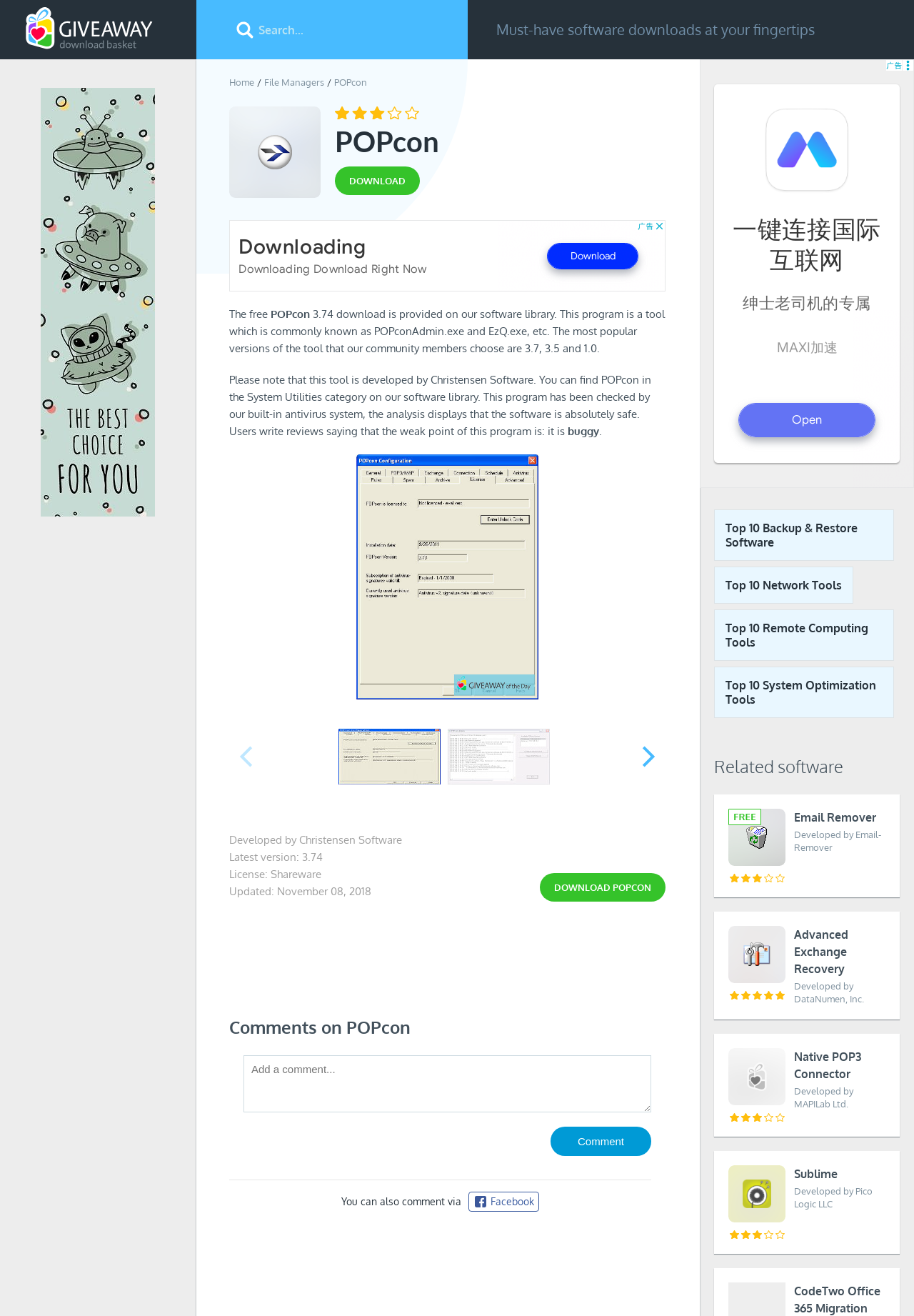Please answer the following question as detailed as possible based on the image: 
What is the developer of the software?

The developer of the software is Christensen Software, which can be found in the StaticText 'Developed by Christensen Software'.